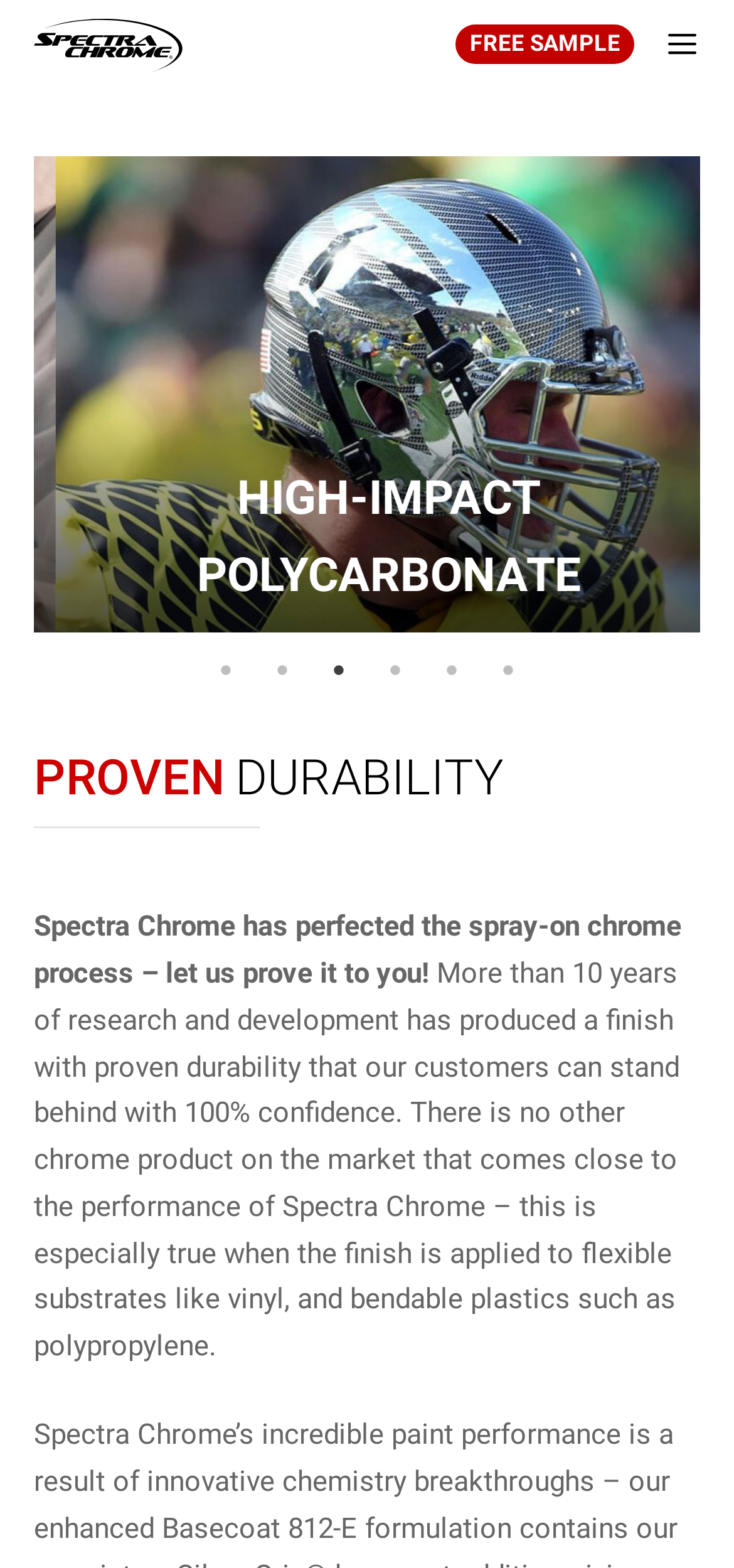Provide a brief response to the question using a single word or phrase: 
How many tabs are there in the tablist?

6